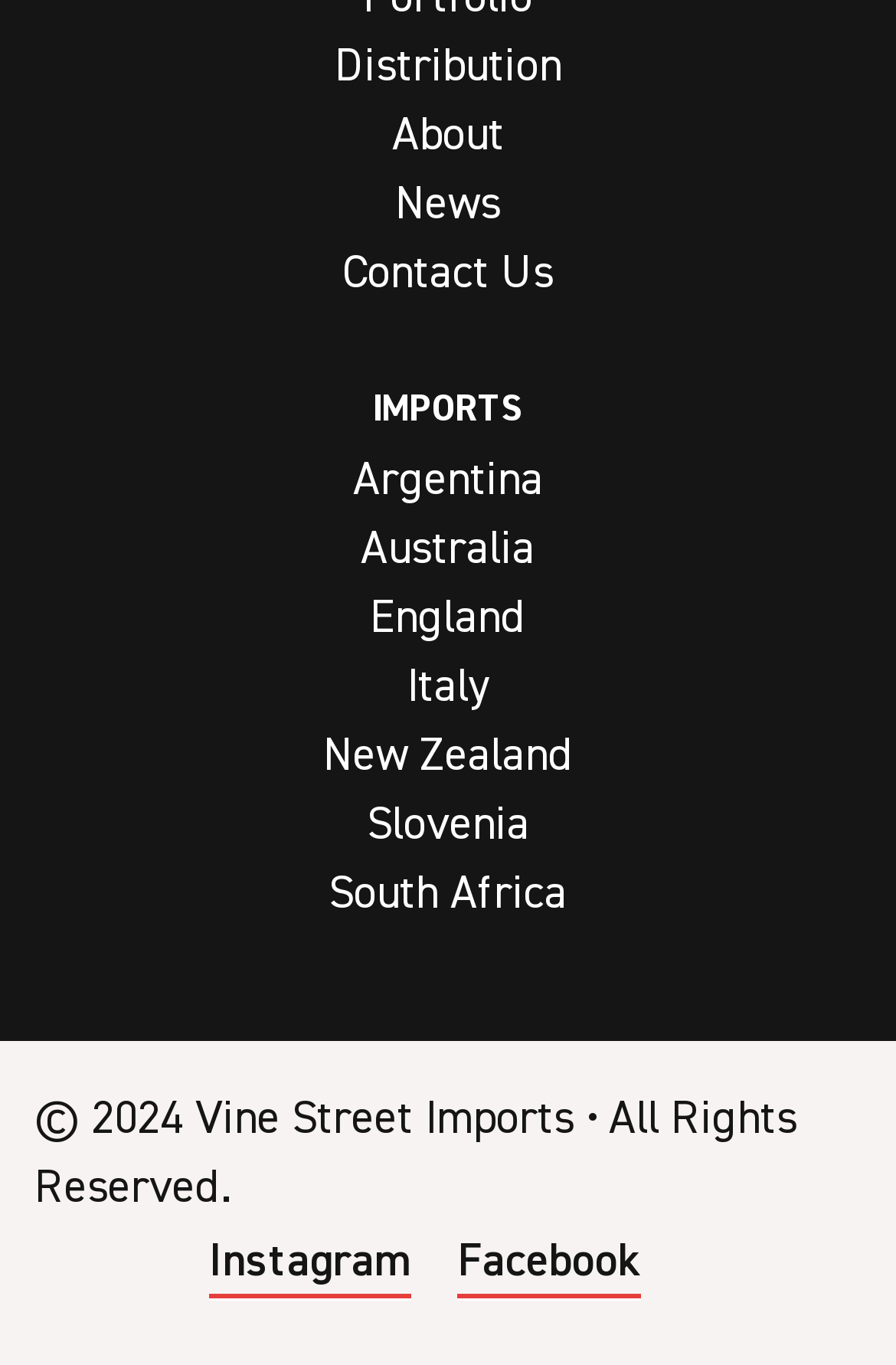Highlight the bounding box of the UI element that corresponds to this description: "Slovenia".

[0.409, 0.583, 0.591, 0.624]